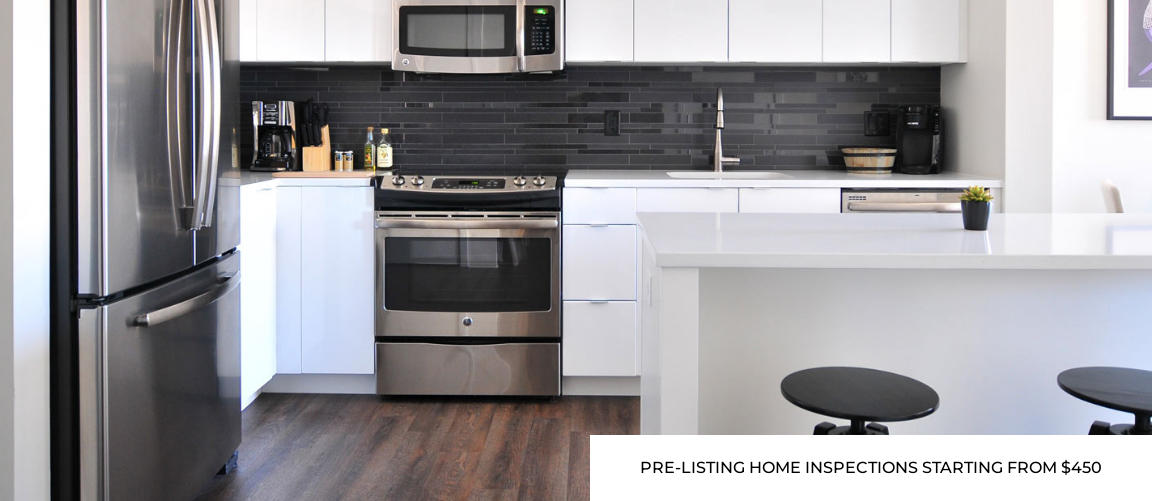What is the material of the appliances?
Answer with a single word or phrase by referring to the visual content.

stainless steel